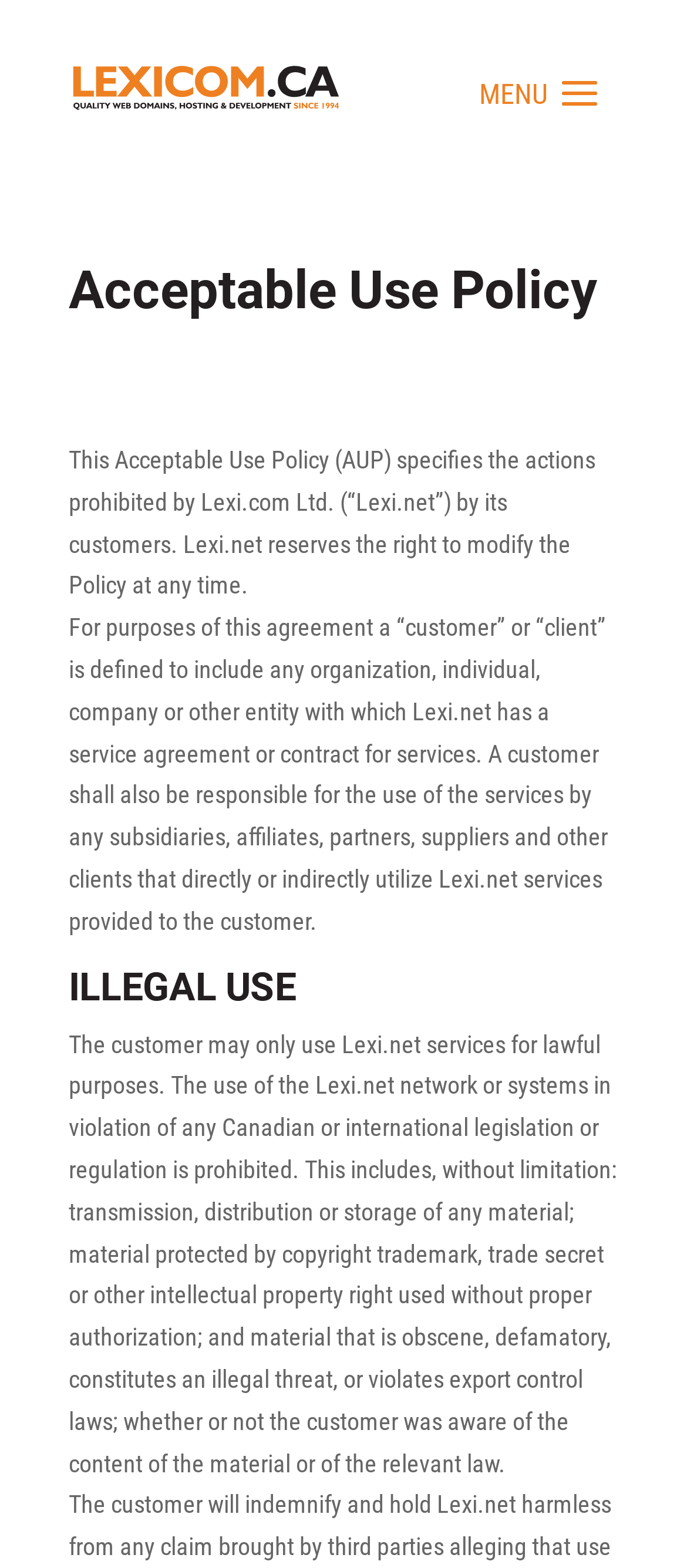Please use the details from the image to answer the following question comprehensively:
What is the purpose of this policy?

Based on the content of the webpage, specifically the StaticText element with the text 'This Acceptable Use Policy (AUP) specifies the actions prohibited by Lexi.com Ltd. (“Lexi.net”) by its customers.', it can be inferred that the purpose of this policy is to specify the actions that are prohibited by Lexi.net.